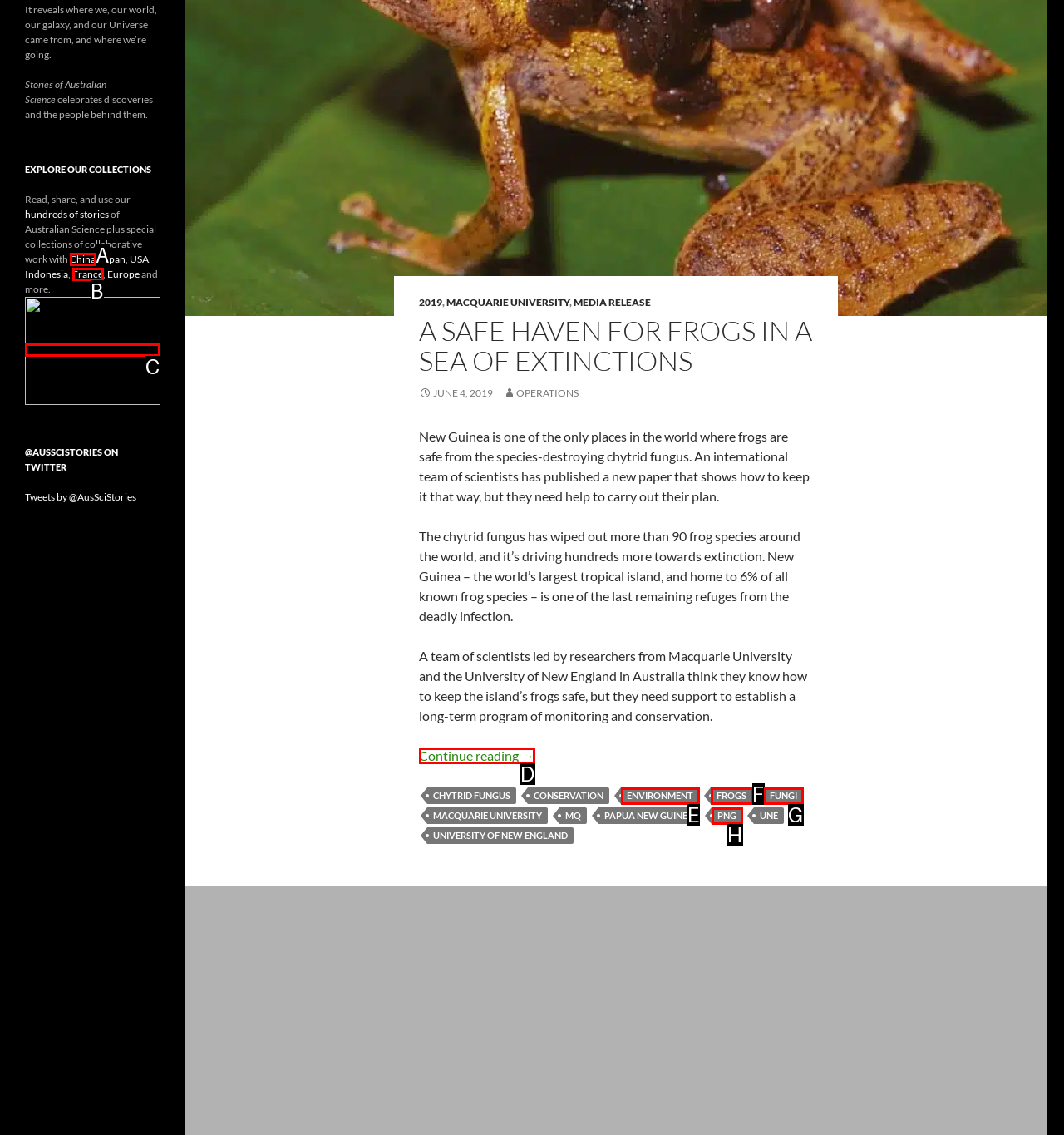Find the HTML element that suits the description: China
Indicate your answer with the letter of the matching option from the choices provided.

A